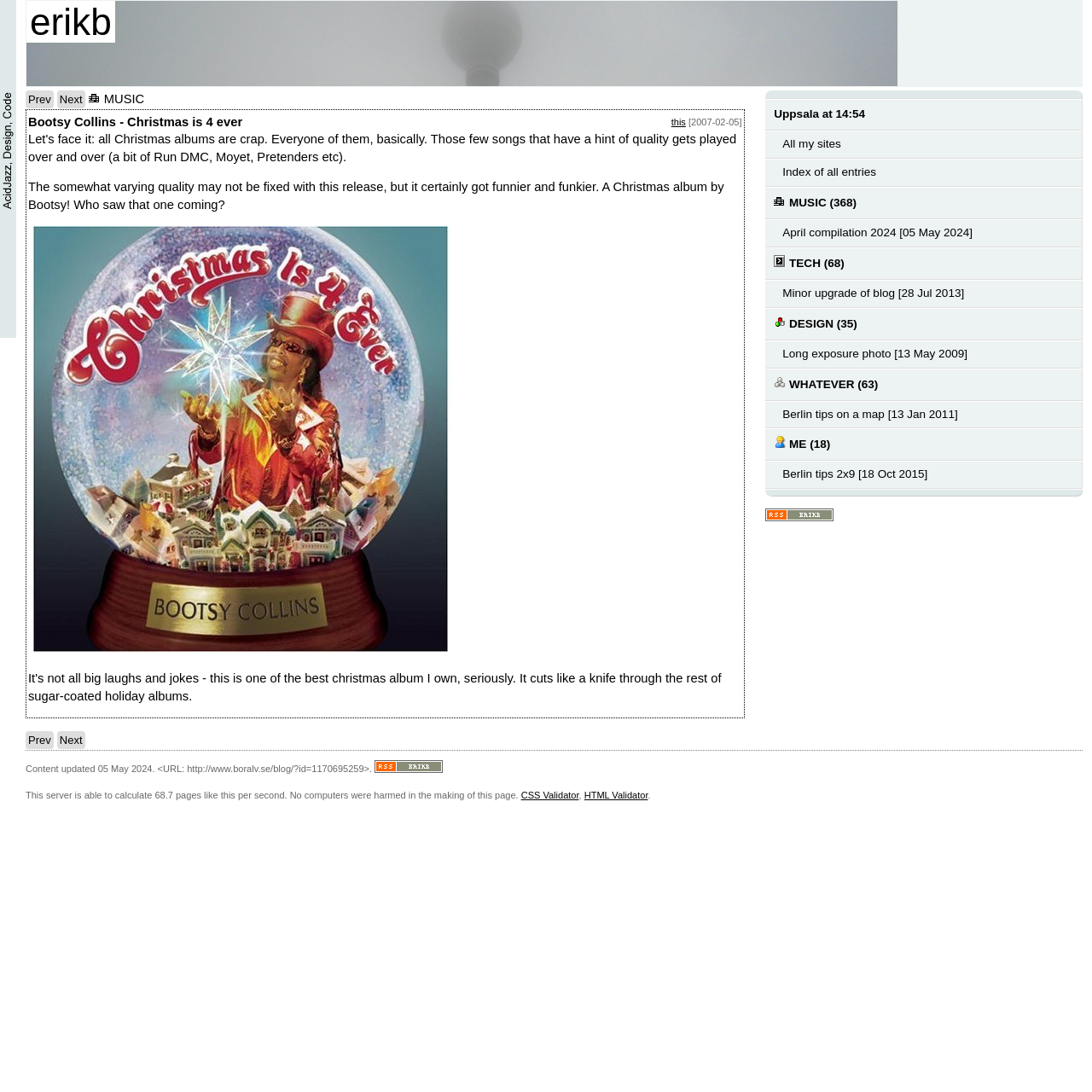Respond with a single word or phrase to the following question:
What is the category of the link 'TECH (68)'?

TECH